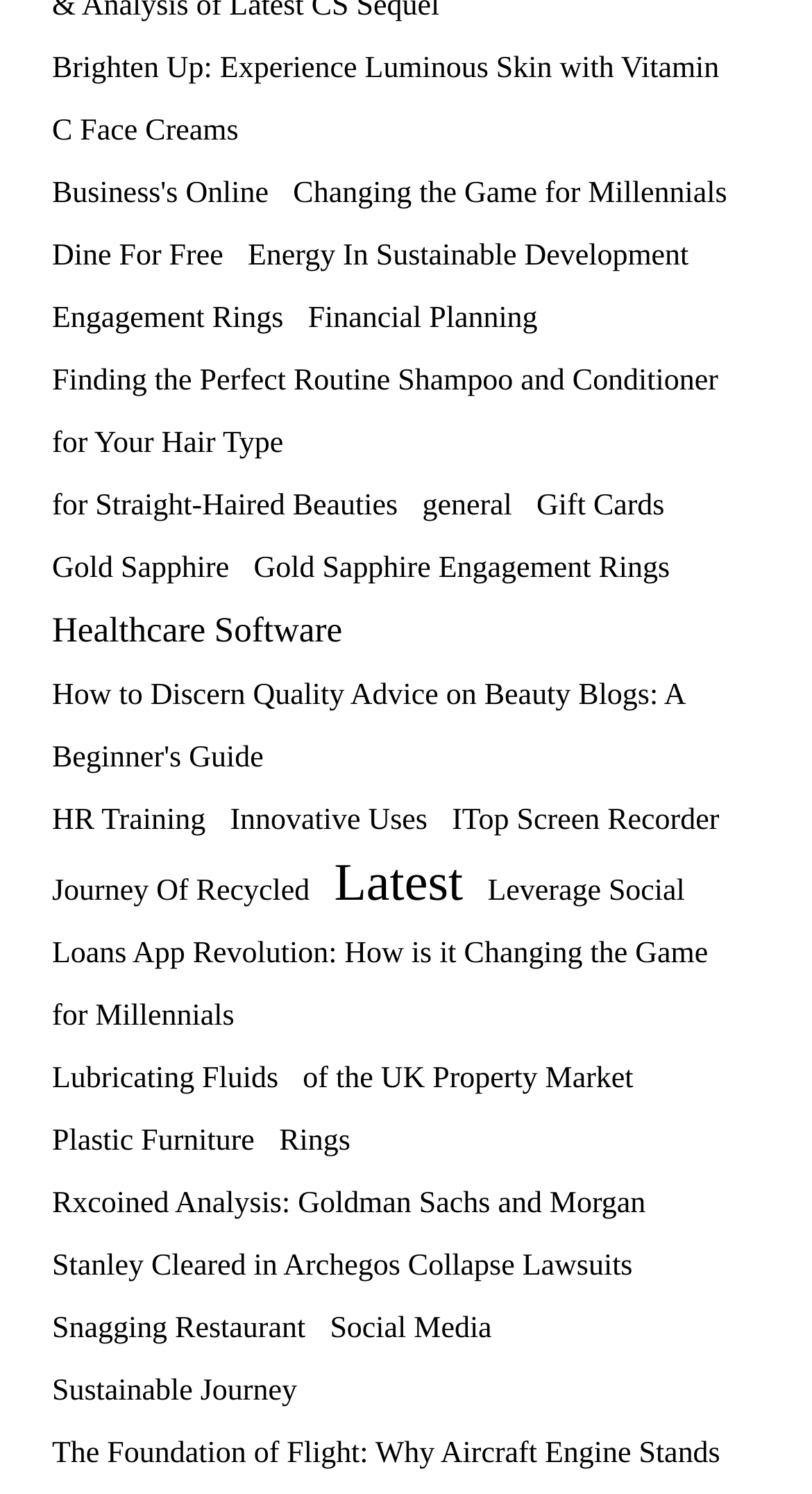Please mark the clickable region by giving the bounding box coordinates needed to complete this instruction: "Explore Brighten Up: Experience Luminous Skin with Vitamin C Face Creams".

[0.064, 0.026, 0.915, 0.109]